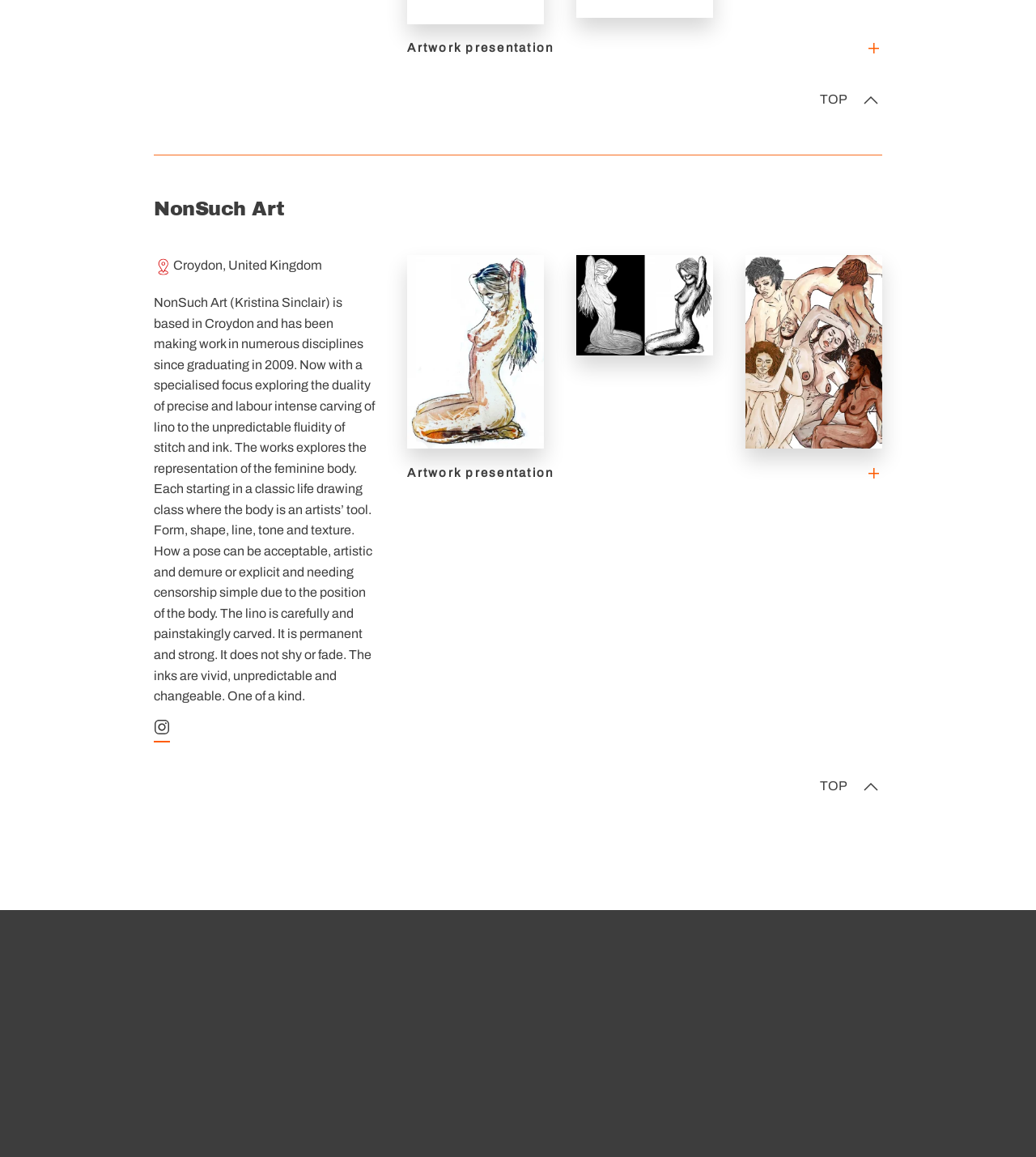How many links are there to navigate to different artworks?
Can you provide an in-depth and detailed response to the question?

There are three links to navigate to different artworks, which are labeled as '1', '2', and '3', located in the middle of the webpage, allowing users to explore different artworks by the artist.